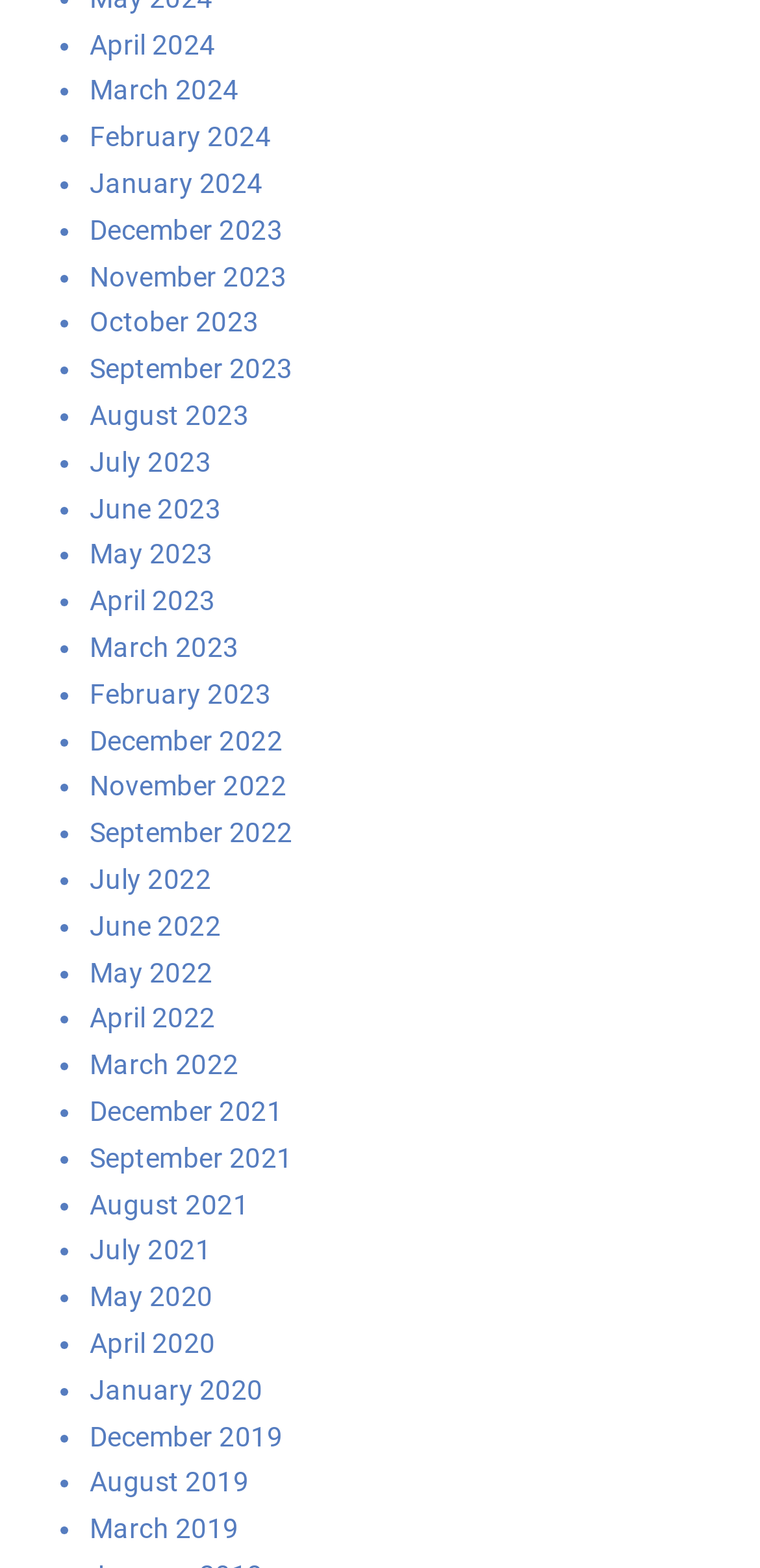Are there any months listed in 2020?
Using the image, provide a detailed and thorough answer to the question.

I looked at the list of links and found that there are two months listed in 2020: May 2020 and April 2020.